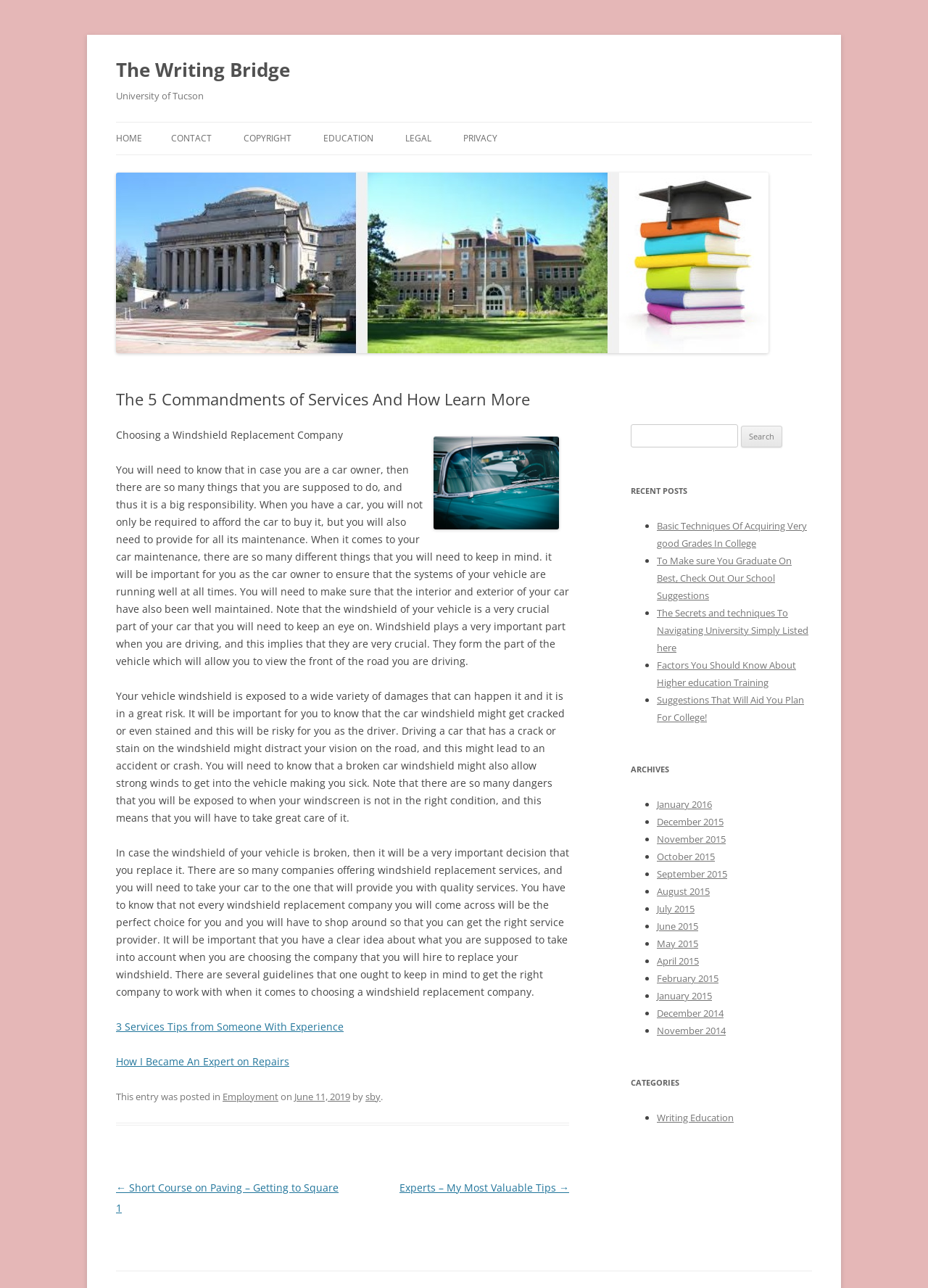What is the name of the website?
Using the picture, provide a one-word or short phrase answer.

The Writing Bridge